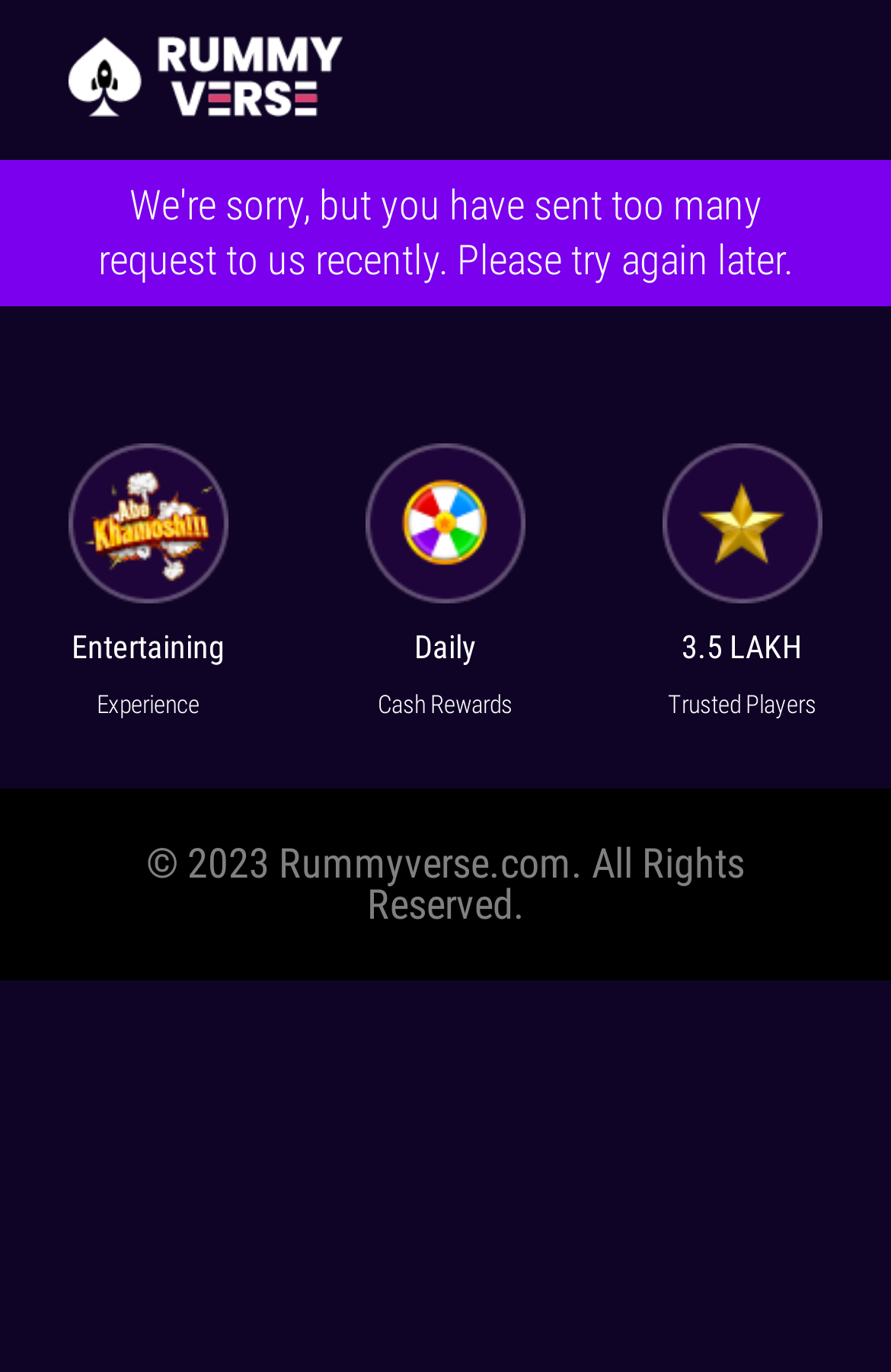Refer to the image and provide an in-depth answer to the question:
What is the copyright year of the webpage?

The copyright year of the webpage is mentioned at the bottom of the webpage, in the content info section, as '© 2023 Rummyverse.com. All Rights Reserved'.